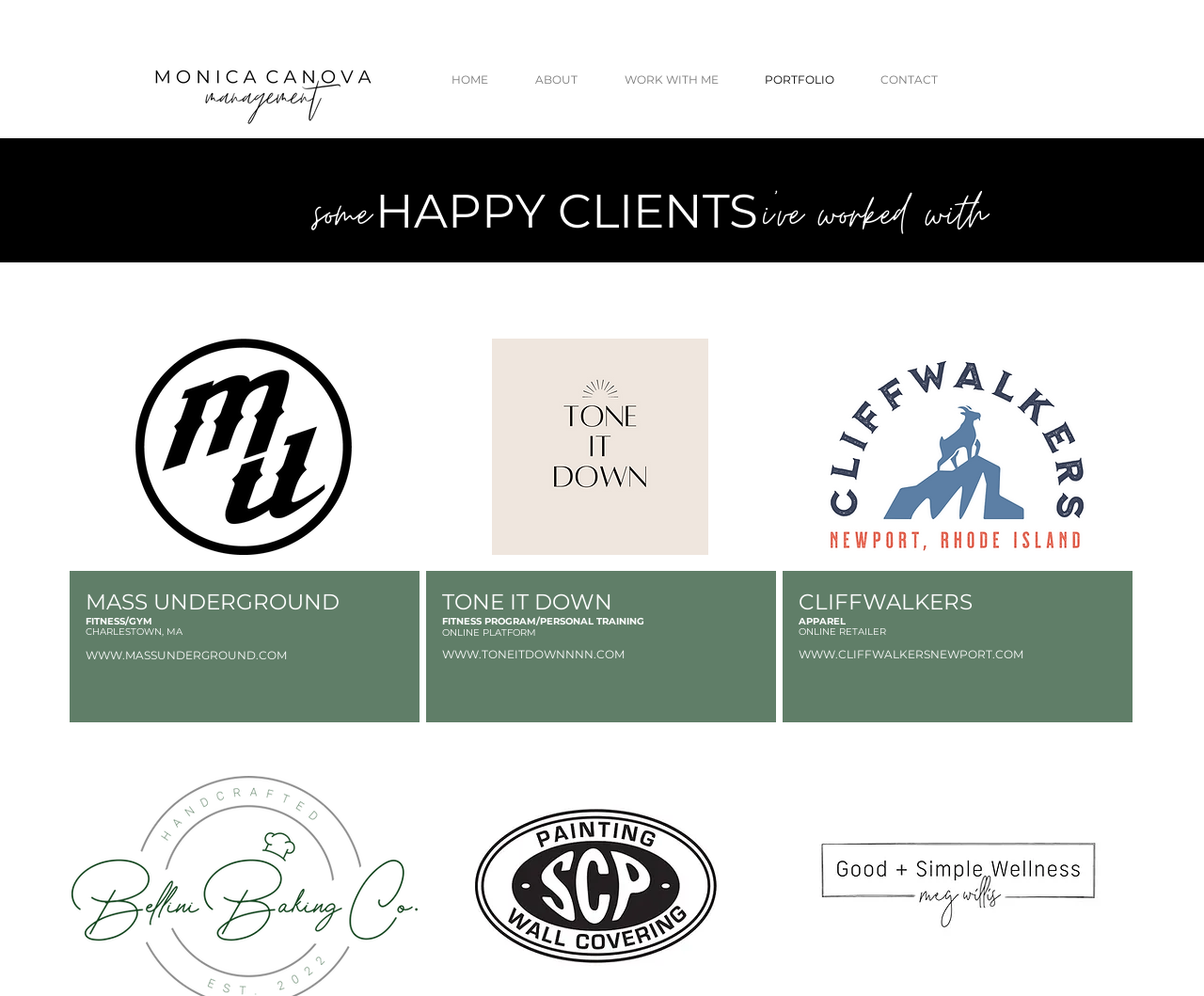Please find the bounding box coordinates of the element's region to be clicked to carry out this instruction: "visit the TONE IT DOWN website".

[0.367, 0.652, 0.519, 0.665]